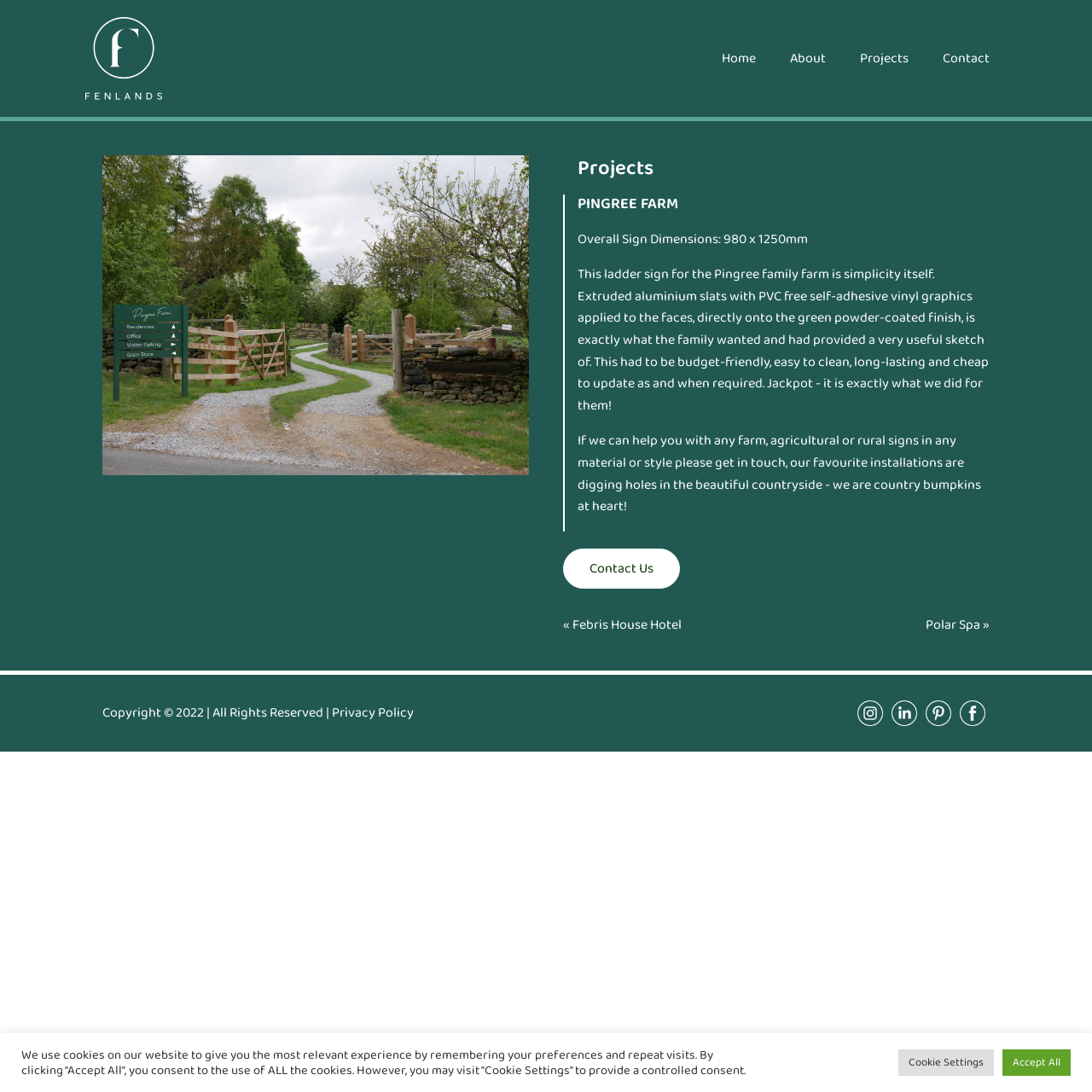What is the material used for the sign in the project?
Refer to the image and provide a one-word or short phrase answer.

Extruded aluminium slats